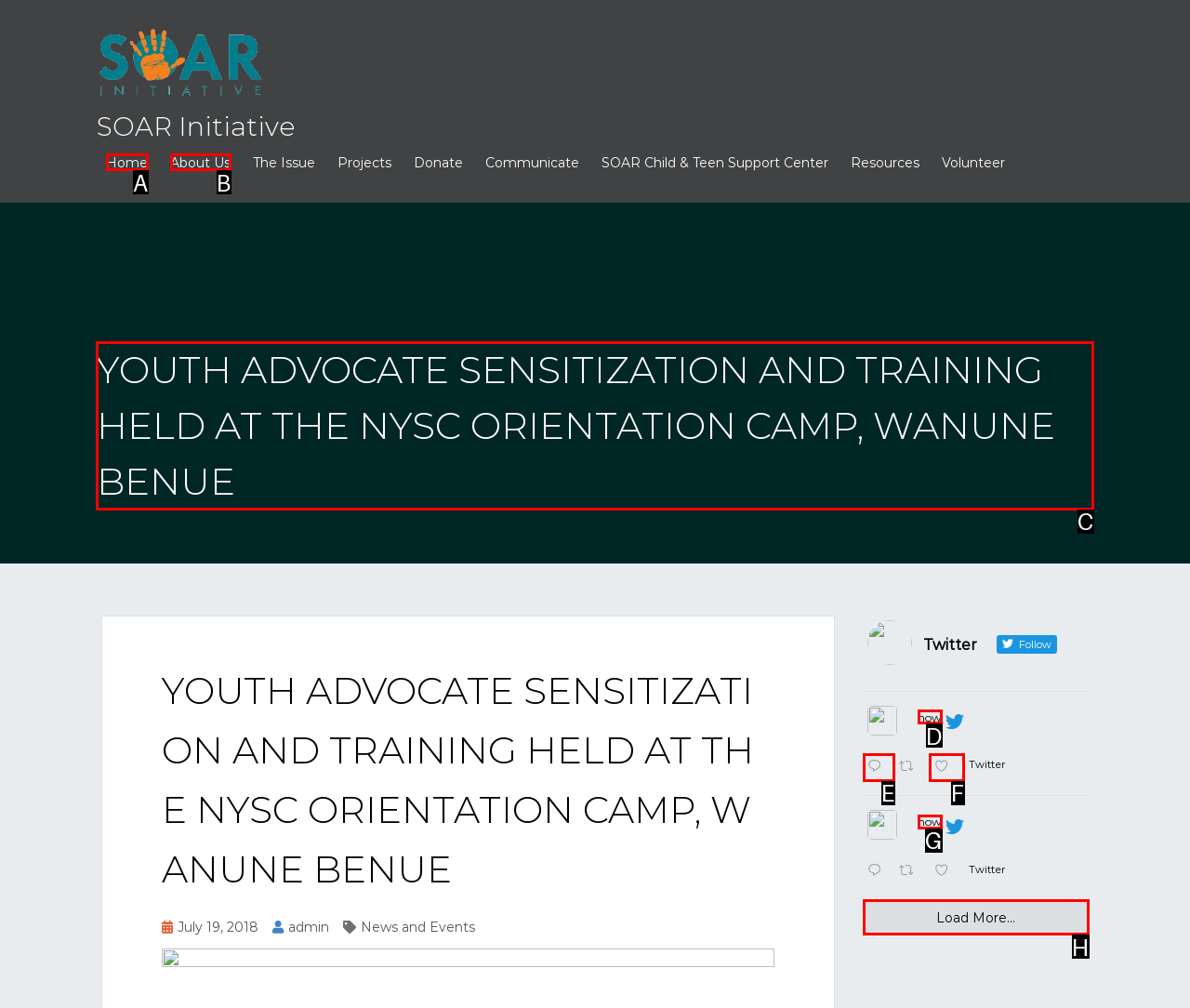Identify the HTML element you need to click to achieve the task: Read the article about YOUTH ADVOCATE SENSITIZATION AND TRAINING HELD AT THE NYSC ORIENTATION CAMP, WANUNE BENUE. Respond with the corresponding letter of the option.

C